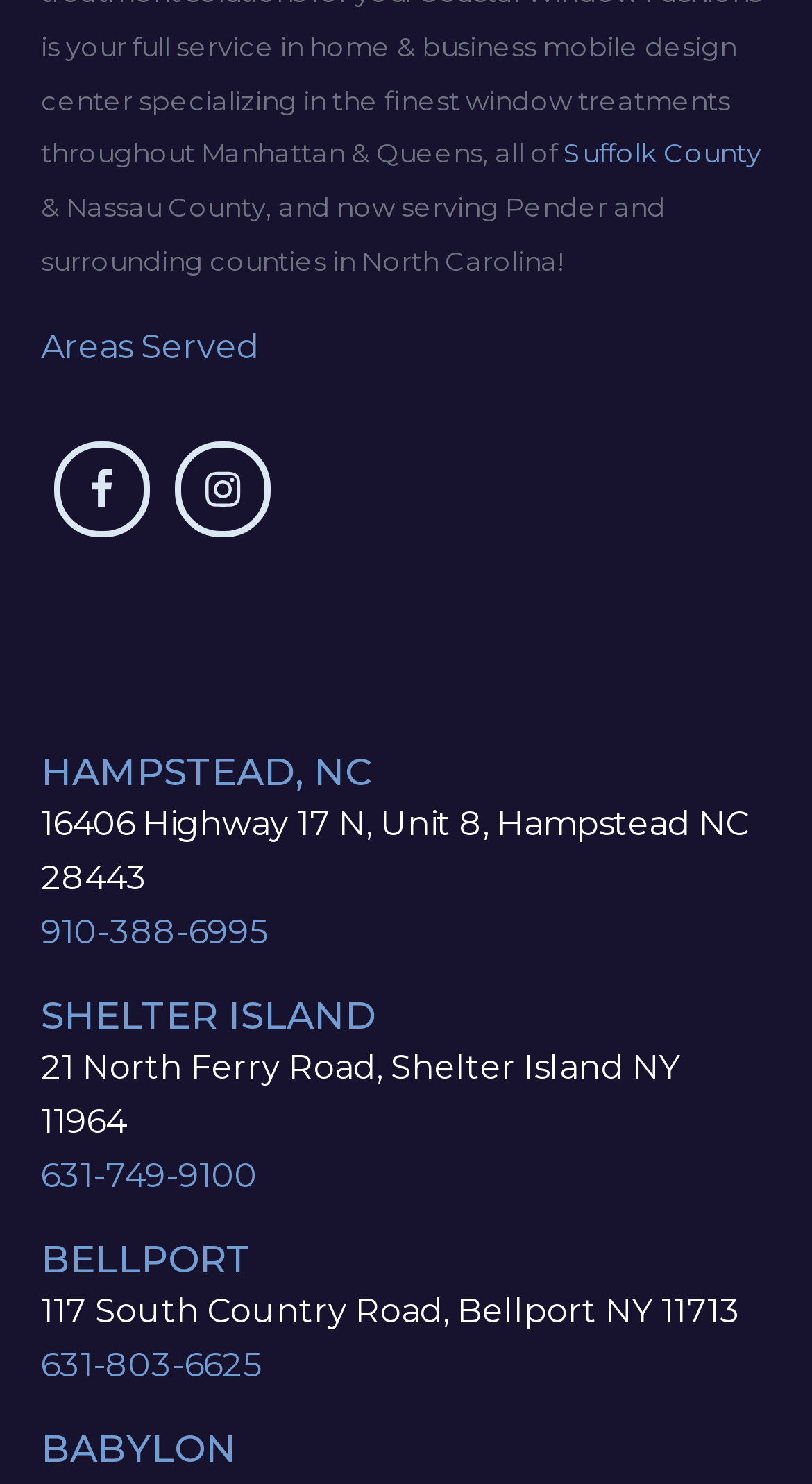Could you determine the bounding box coordinates of the clickable element to complete the instruction: "Go to Suffolk County"? Provide the coordinates as four float numbers between 0 and 1, i.e., [left, top, right, bottom].

[0.694, 0.093, 0.937, 0.114]